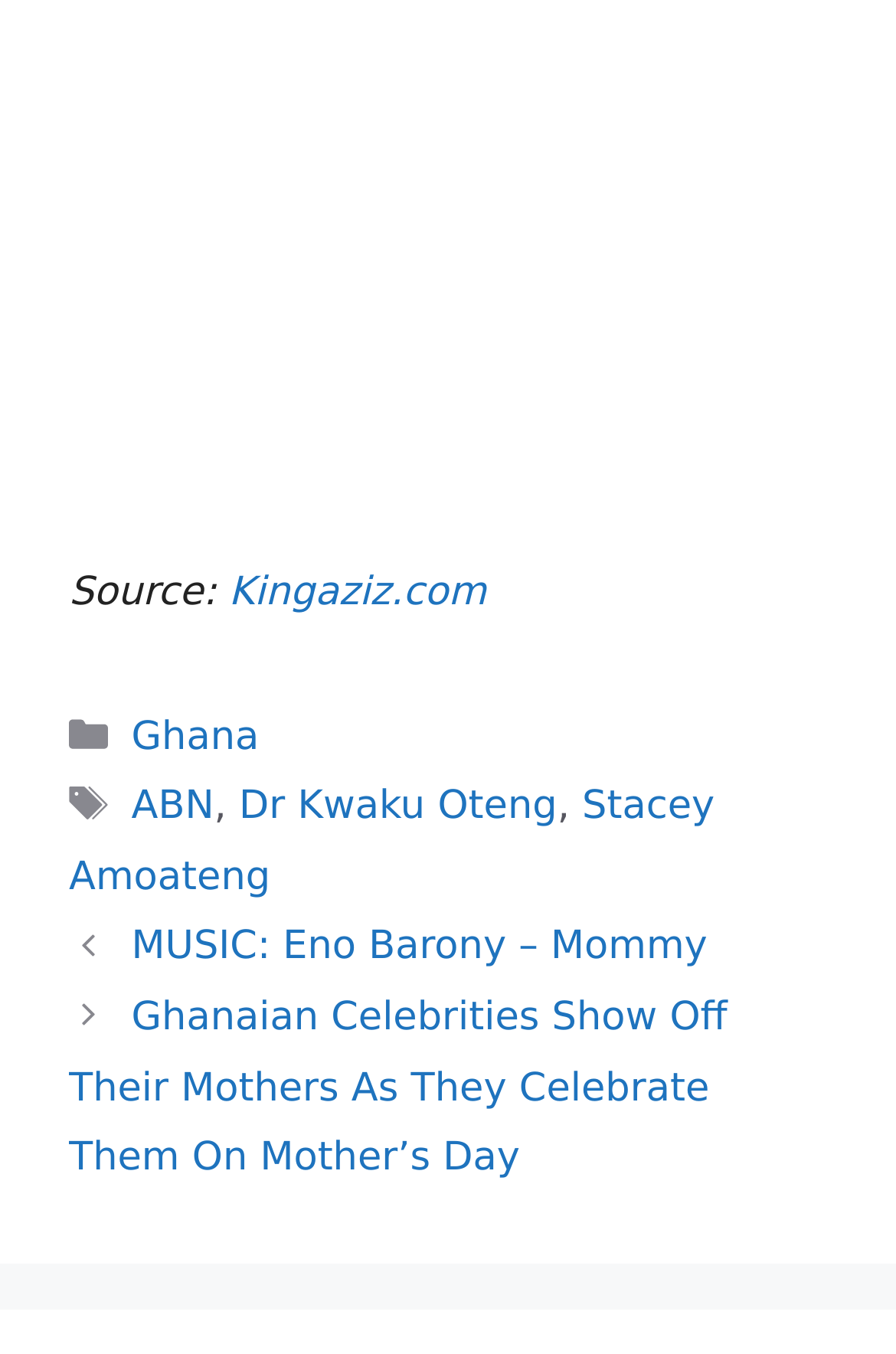Bounding box coordinates are given in the format (top-left x, top-left y, bottom-right x, bottom-right y). All values should be floating point numbers between 0 and 1. Provide the bounding box coordinate for the UI element described as: Dr Kwaku Oteng

[0.267, 0.579, 0.622, 0.613]